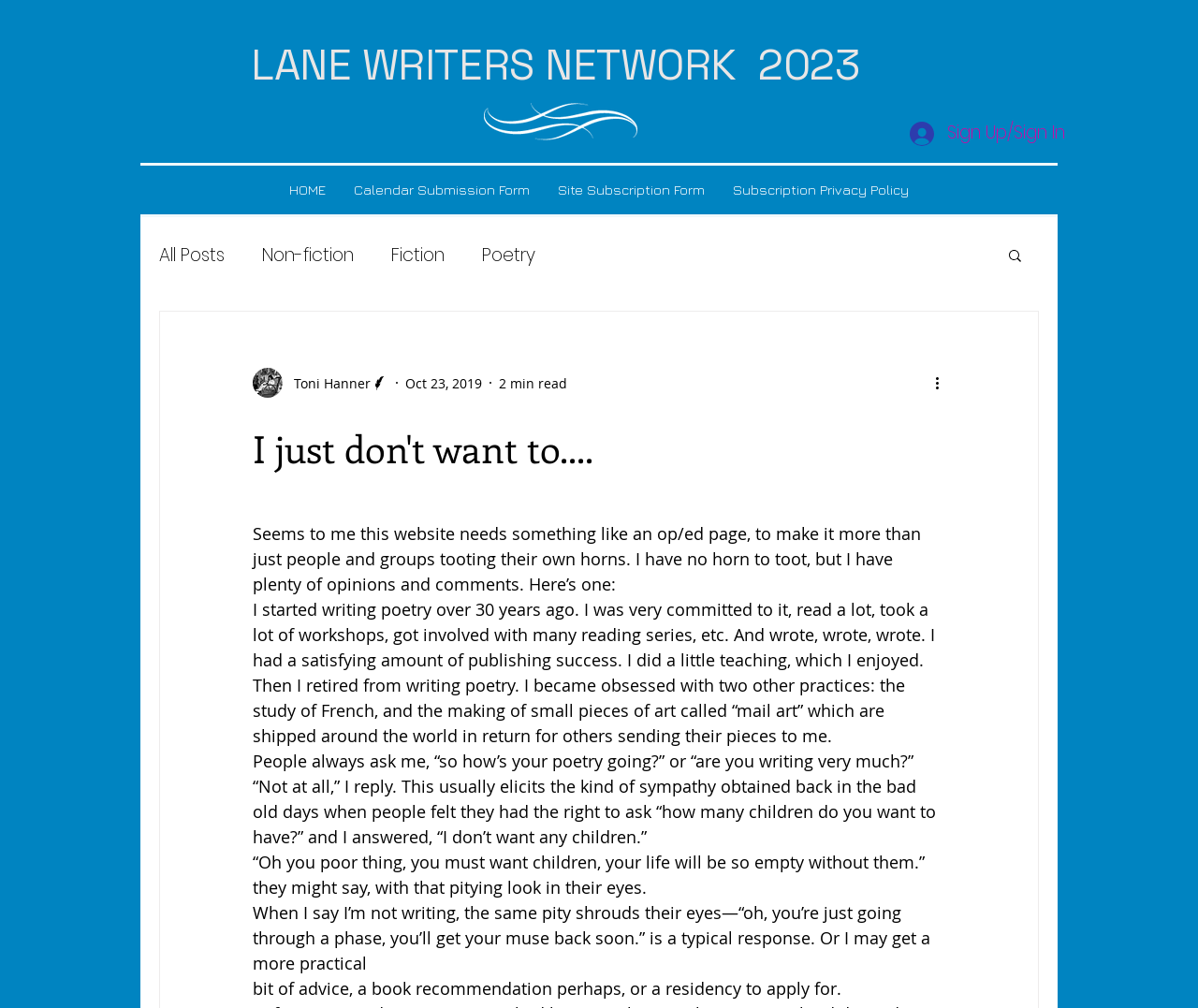What is the name of the website?
Carefully analyze the image and provide a detailed answer to the question.

I determined the answer by looking at the heading element with the text 'LANE WRITERS NETWORK 2023' which is likely to be the name of the website.